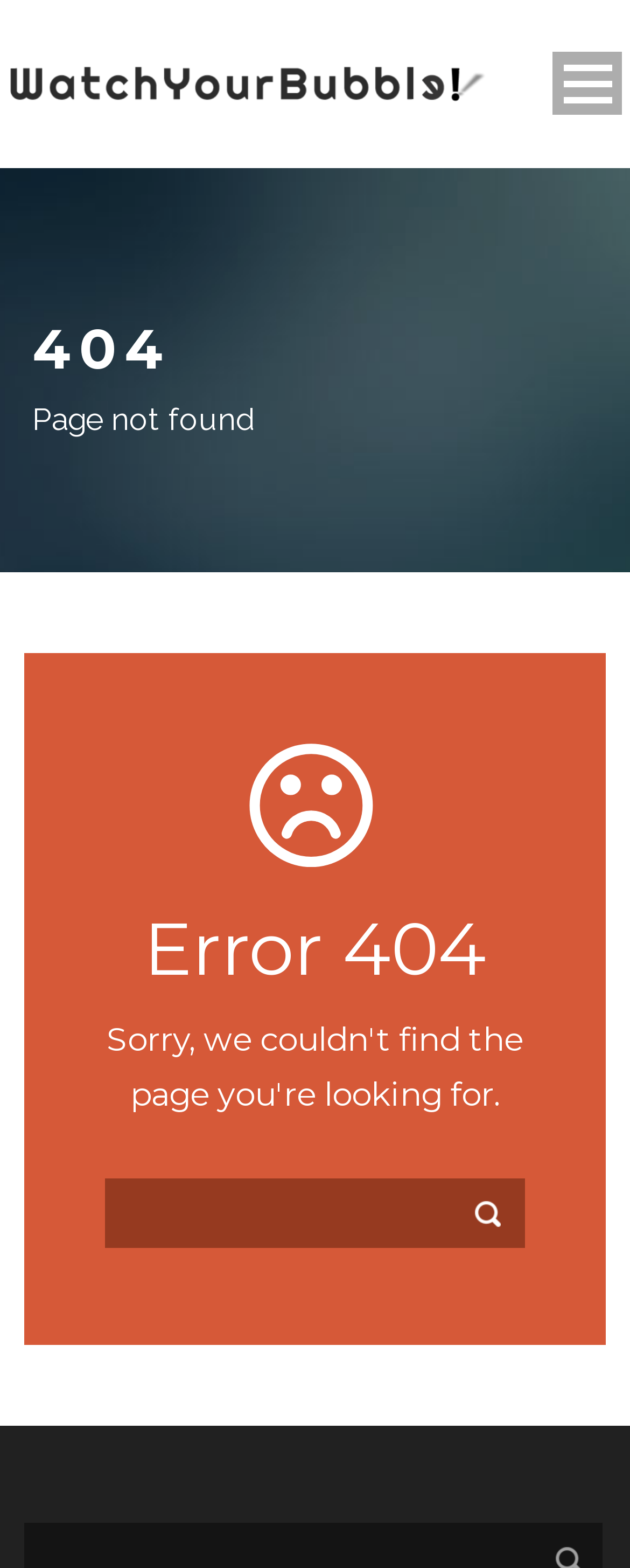What is the purpose of the button 'Open Menu'? Refer to the image and provide a one-word or short phrase answer.

To open the menu